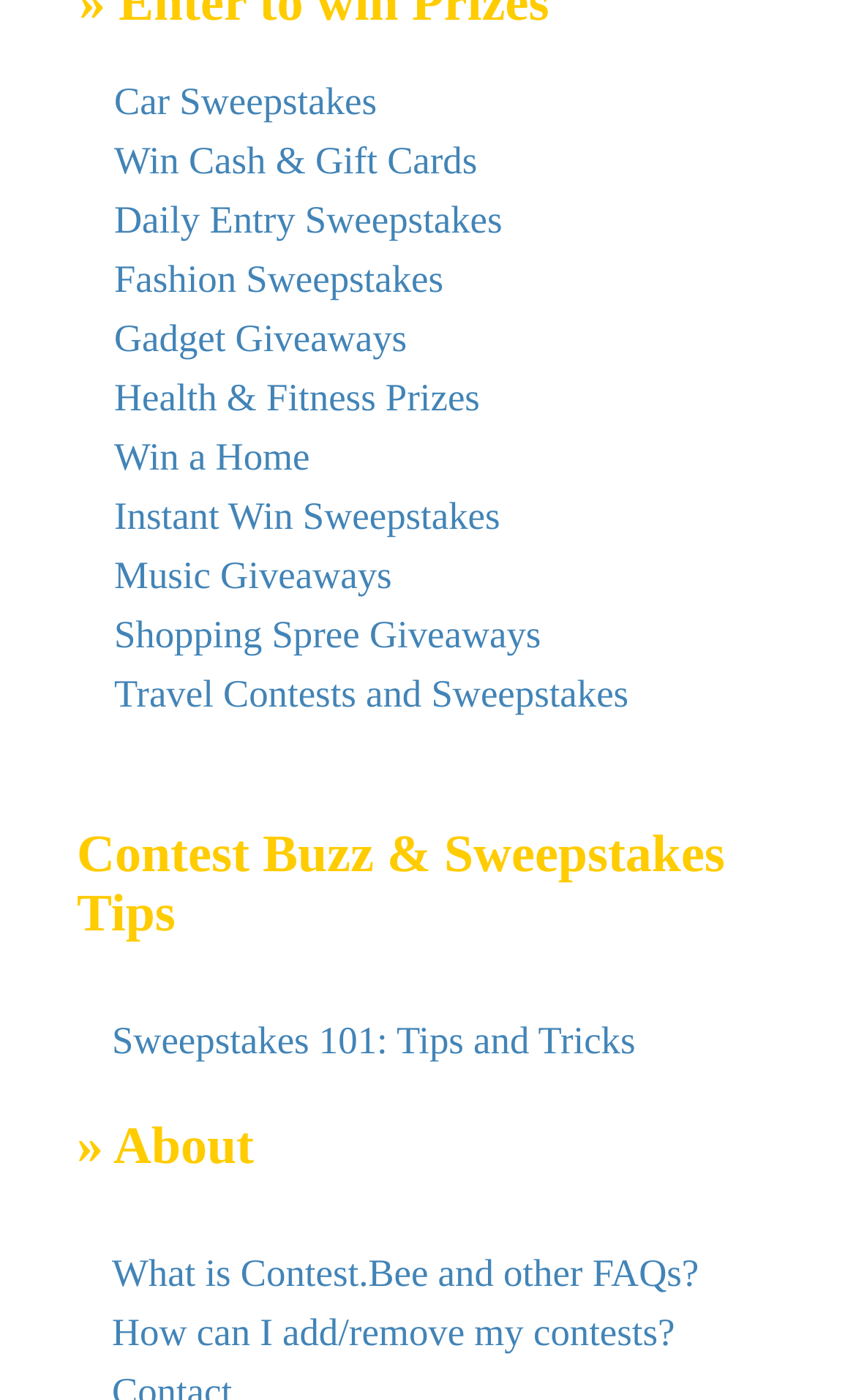Please give a short response to the question using one word or a phrase:
What type of prizes can be won on this webpage?

Cars, cash, gift cards, etc.